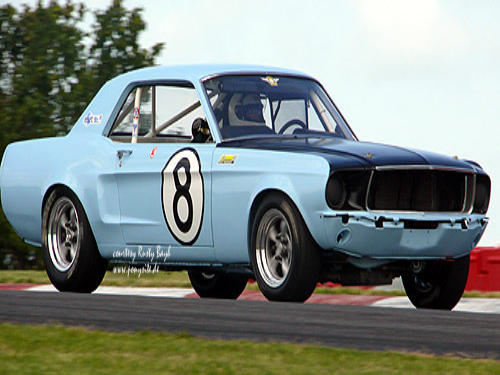What is displayed on the car's side? From the image, respond with a single word or brief phrase.

The number '8'